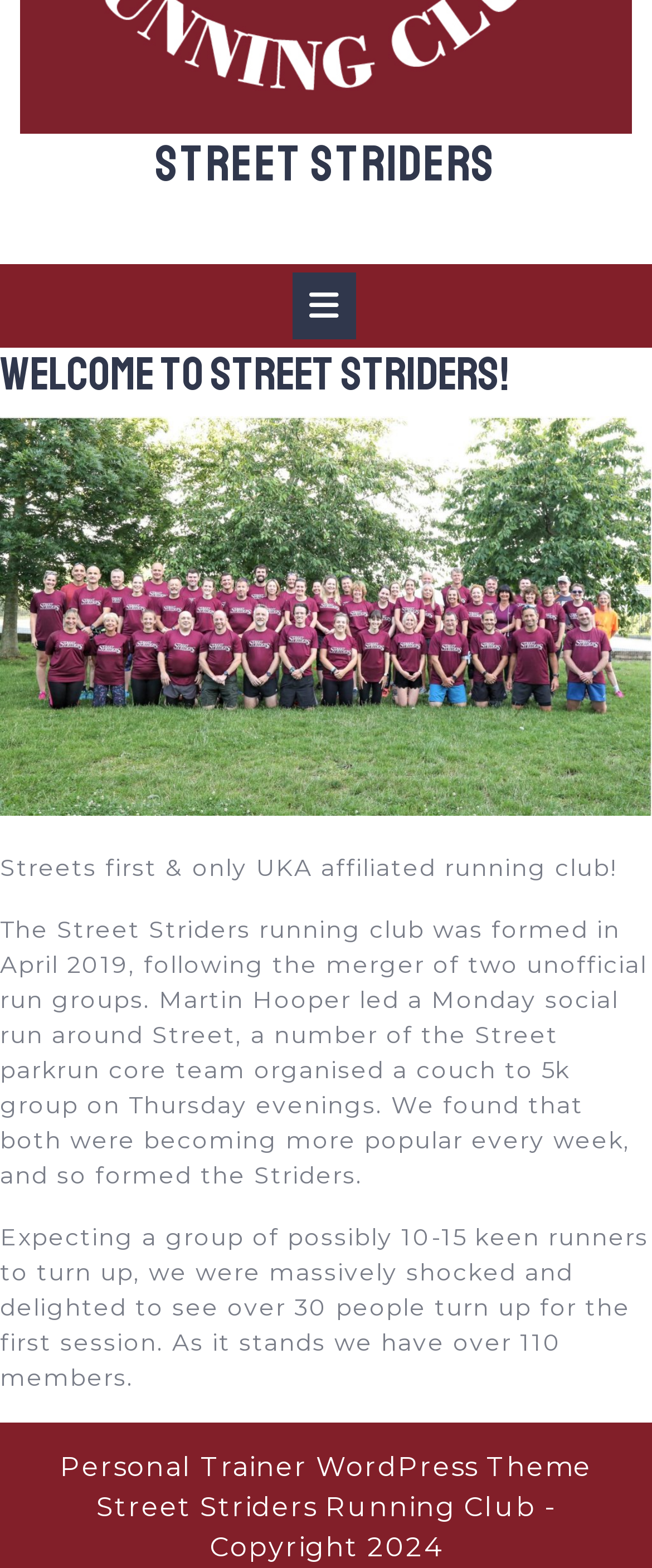Identify the bounding box for the described UI element: "Personal Trainer WordPress Theme".

[0.092, 0.925, 0.908, 0.946]